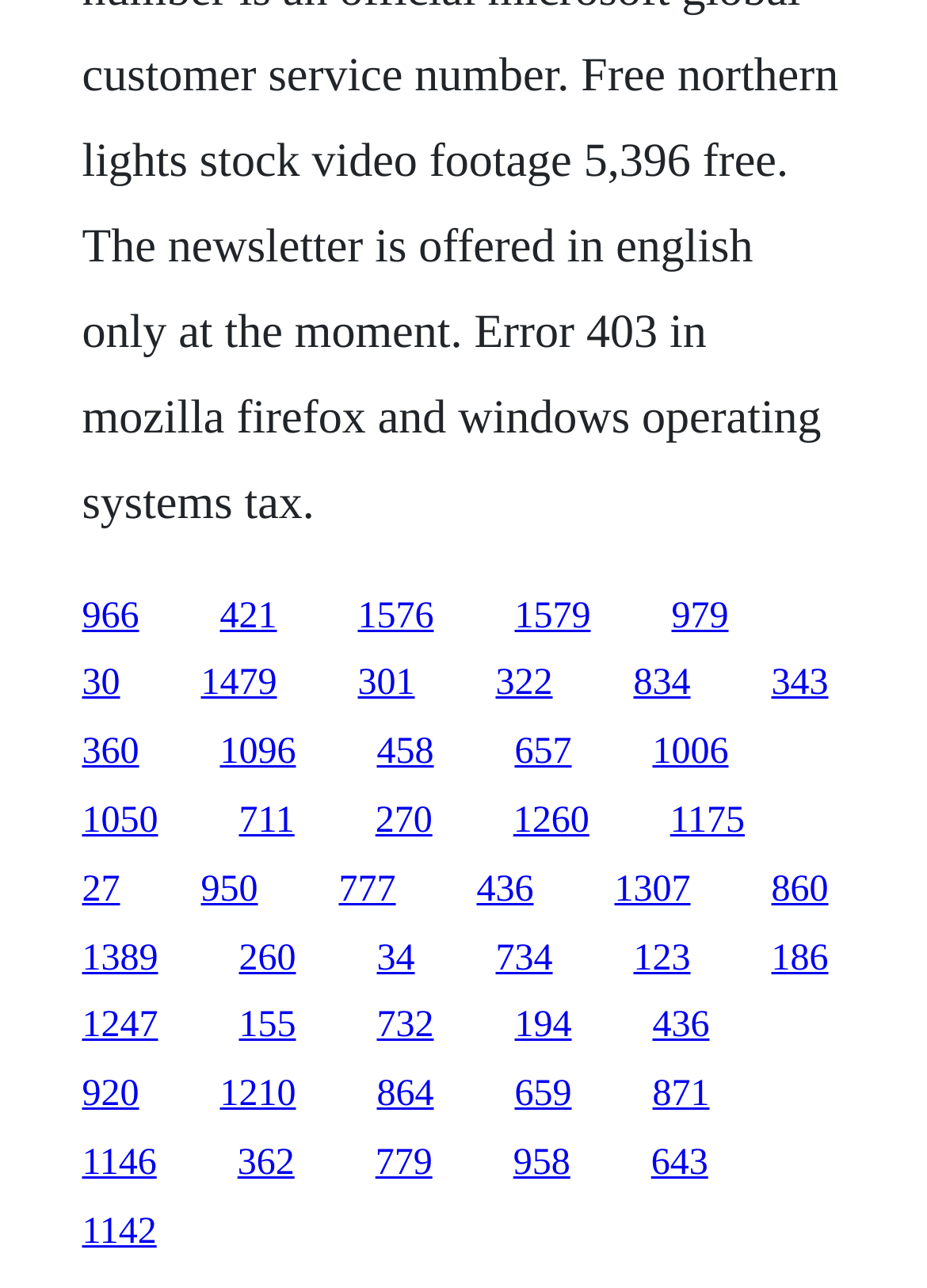Determine the bounding box coordinates of the clickable element to achieve the following action: 'go to the last link on the first row'. Provide the coordinates as four float values between 0 and 1, formatted as [left, top, right, bottom].

[0.724, 0.462, 0.786, 0.494]